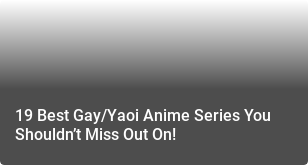Detail the scene depicted in the image with as much precision as possible.

This image features the title "19 Best Gay/Yaoi Anime Series You Shouldn’t Miss Out On!" prominently displayed, highlighting a curated list aimed at fans of this genre. The title captures the essence of the content, inviting viewers to explore a selection of highly recommended anime series that celebrate gay and yaoi themes. This engaging visual likely serves as an introduction to an article or listicle that provides insights, recommendations, and descriptions of these anime, emphasizing their significance and popularity within the anime community. The design focuses on readability and appeal, encouraging readers to delve into the exciting world of gay and yaoi anime series.